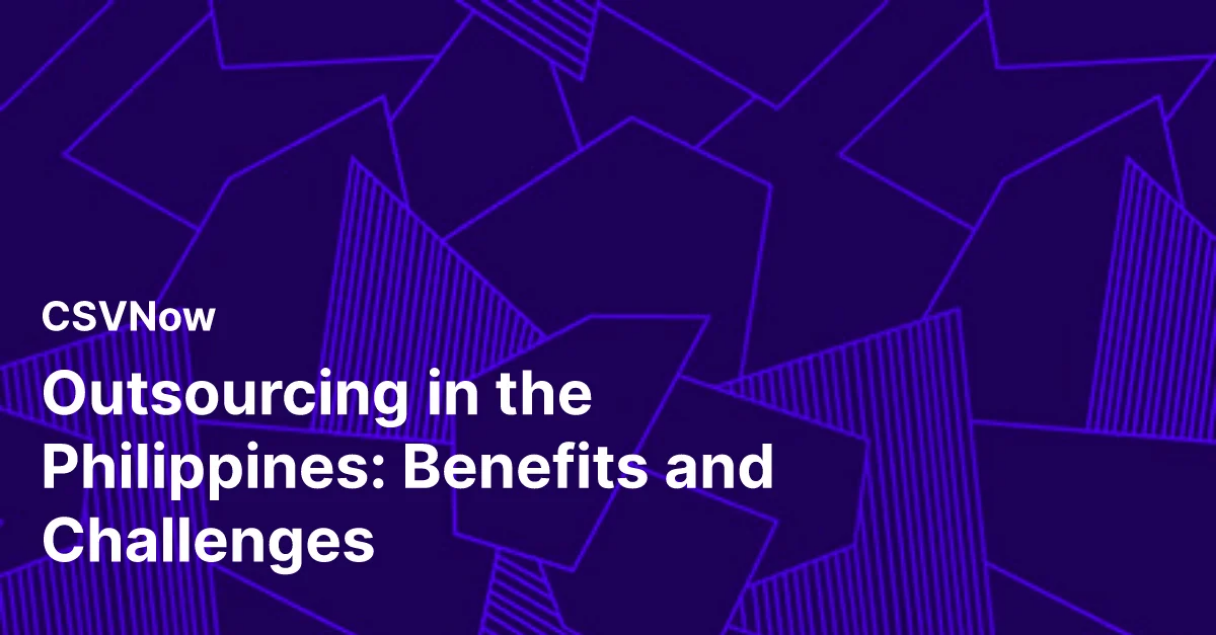Paint a vivid picture with your description of the image.

The image features a vibrant and dynamic design that serves as the featured visual for the article titled "Outsourcing in the Philippines: Benefits and Challenges." The background is a bold purple, accented with geometric shapes that are layered and textured, enhancing the visual appeal. Superimposed on this backdrop, the title is prominently displayed in white, with "CSVNow" appearing at the top left, indicative of the platform's branding. The overall design emphasizes the article's focus on outsourcing in the Philippines, capturing the reader's interest and inviting them to explore the content. This article aims to delve into the multifaceted aspects of outsourcing, highlighting both its advantages and potential obstacles.